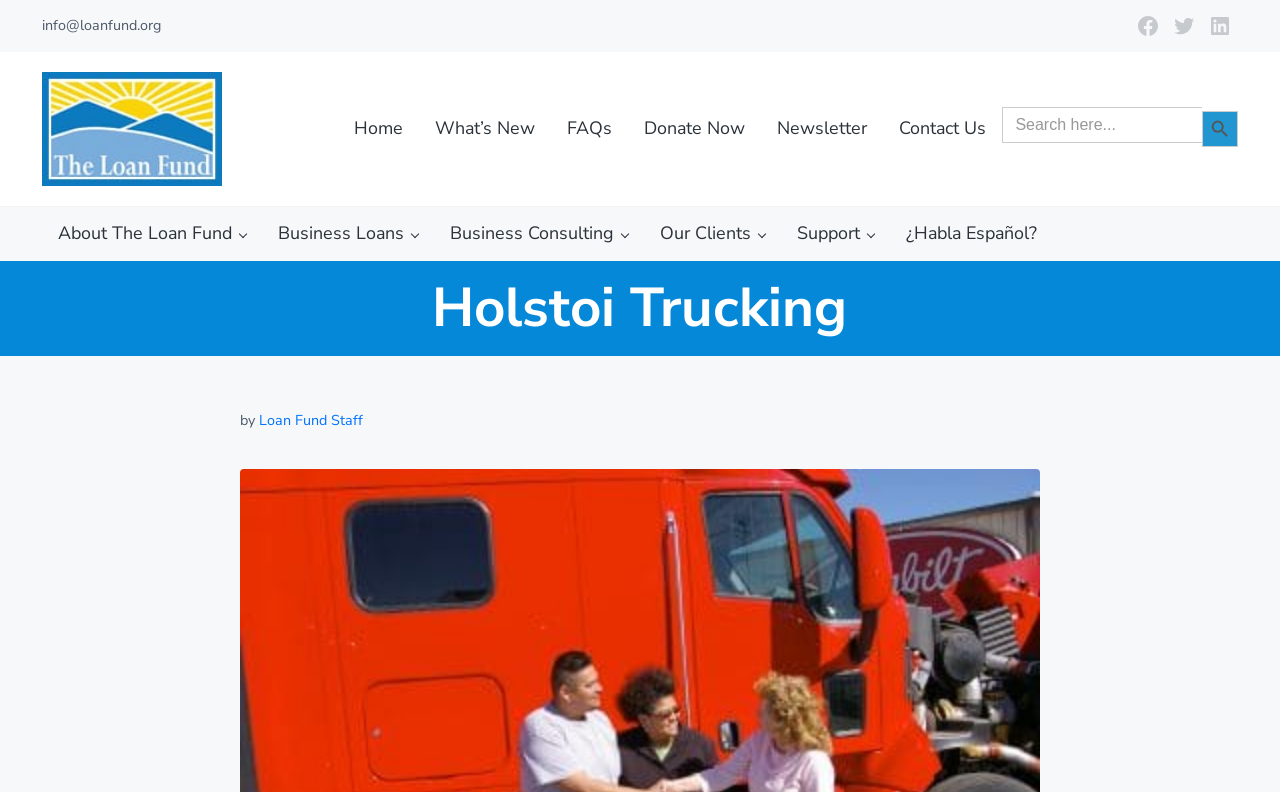Locate the bounding box coordinates of the area to click to fulfill this instruction: "Contact Us". The bounding box should be presented as four float numbers between 0 and 1, in the order [left, top, right, bottom].

[0.69, 0.129, 0.783, 0.197]